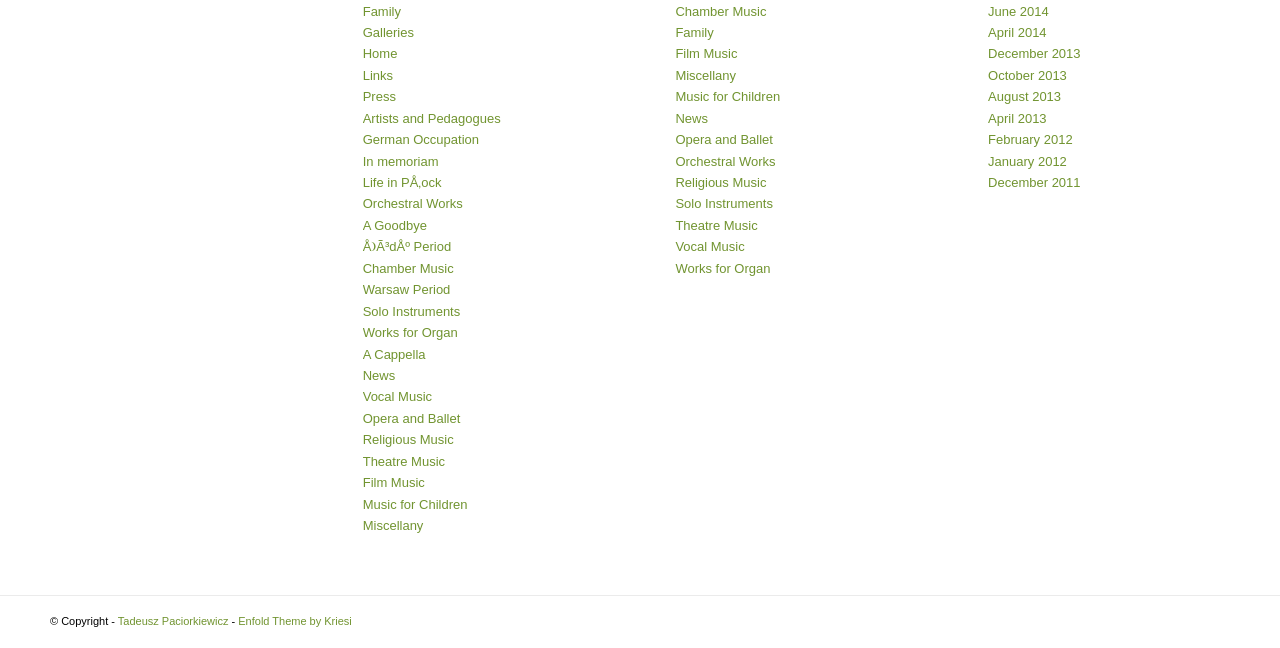With reference to the image, please provide a detailed answer to the following question: What is the main category of music on this website?

Based on the numerous links on the webpage, such as 'Orchestral Works', 'Chamber Music', 'Vocal Music', and 'Opera and Ballet', it can be inferred that the main category of music on this website is classical music.